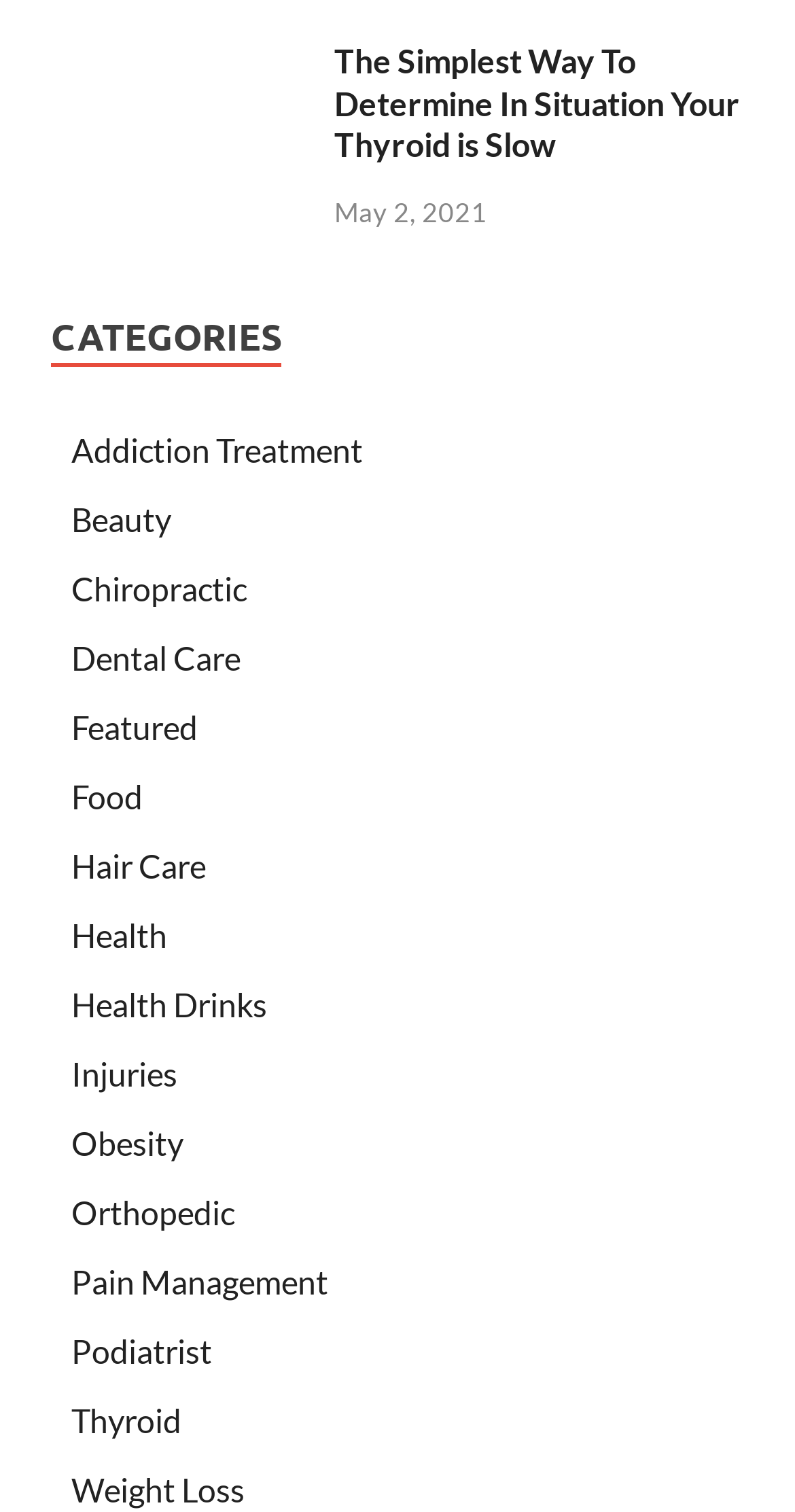Please identify the bounding box coordinates of the clickable area that will fulfill the following instruction: "read the article about determining a slow thyroid". The coordinates should be in the format of four float numbers between 0 and 1, i.e., [left, top, right, bottom].

[0.421, 0.027, 0.936, 0.111]